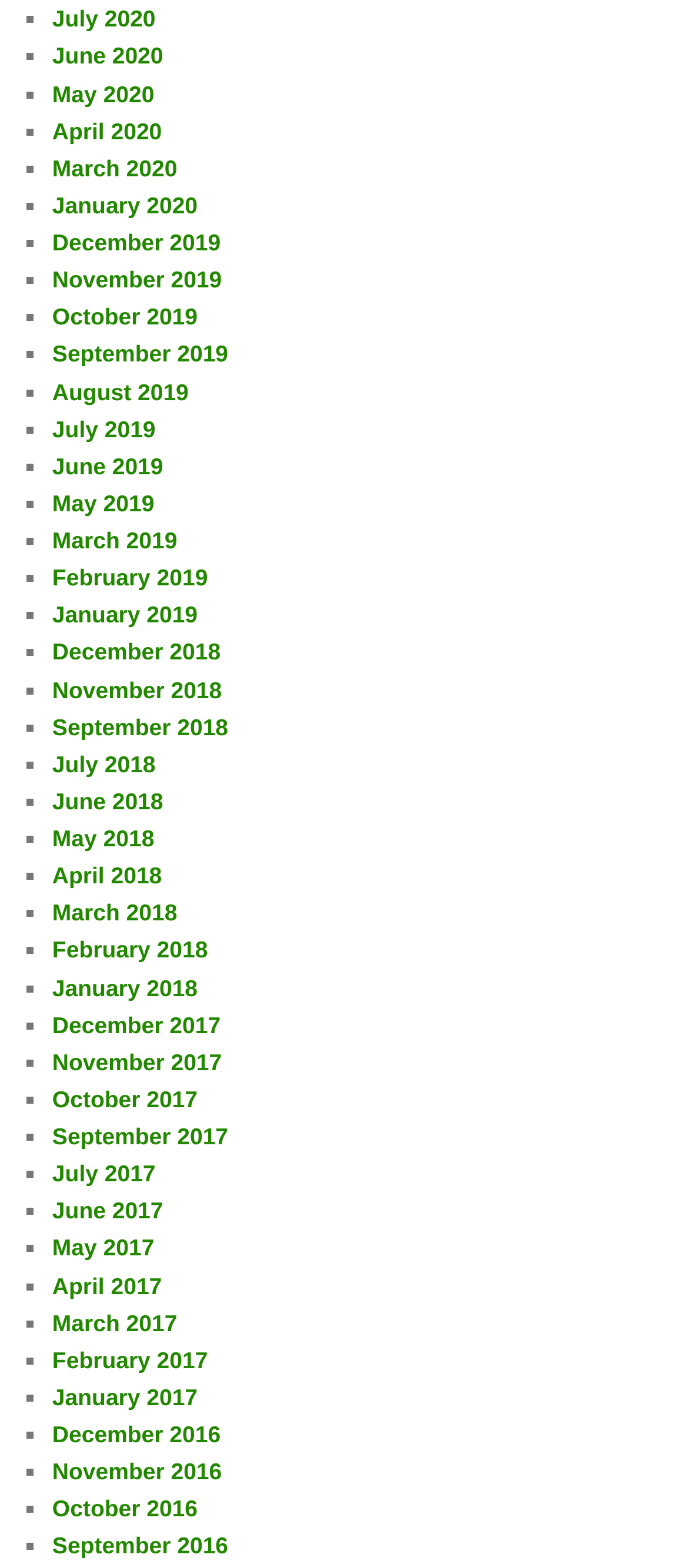How many months are listed?
Give a detailed response to the question by analyzing the screenshot.

I counted the number of links with month and year labels, and there are 36 of them, ranging from July 2020 to December 2016.